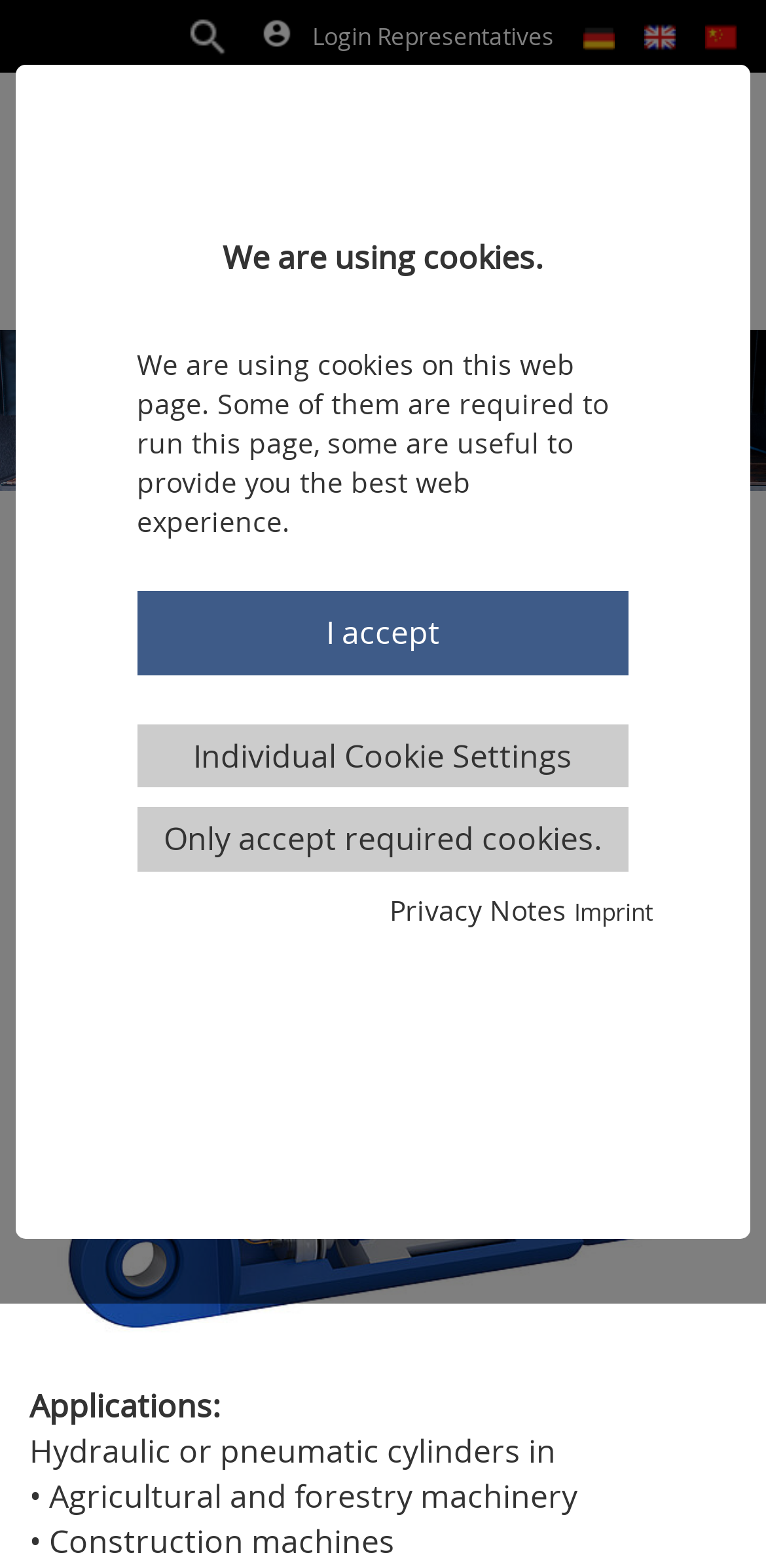Please find the bounding box coordinates (top-left x, top-left y, bottom-right x, bottom-right y) in the screenshot for the UI element described as follows: Individual Cookie Settings

[0.253, 0.468, 0.747, 0.495]